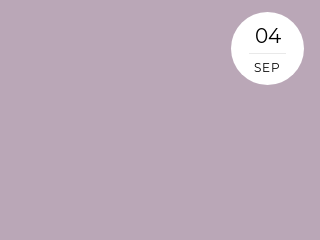Offer a detailed narrative of the image.

This image features a circular date container set against a muted lavender background, indicating the day "04" and the month "SEP." It serves as a visual element, likely related to an article in the context of dance, aligning with the theme of preparation and events in the dance community. The design is minimalist yet effective, conveying important temporal information. This could enhance the reader's engagement with upcoming events or articles, particularly those focused on dance-related topics featured on the website.